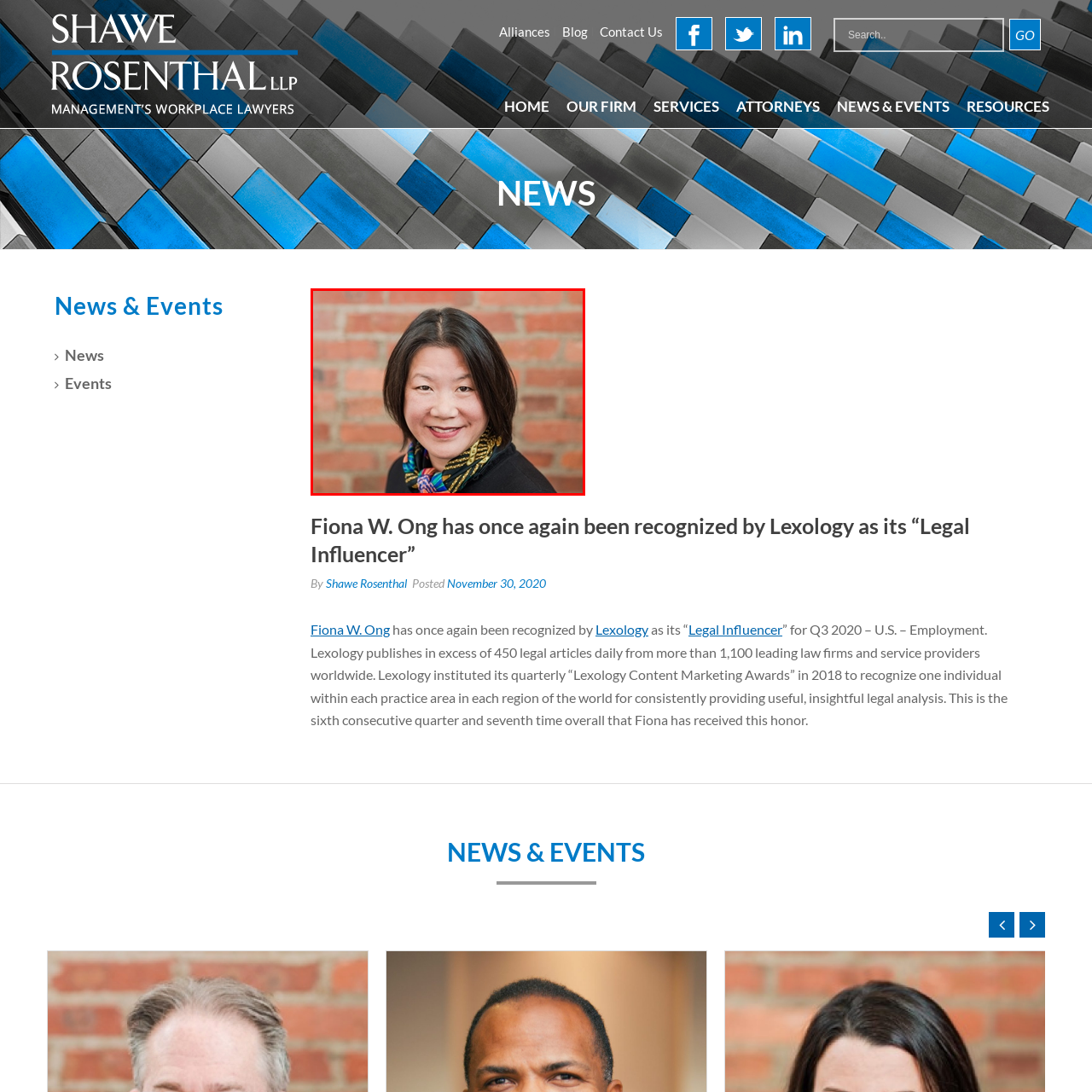Offer a detailed explanation of the image encased within the red boundary.

The image features Fiona W. Ong, who has been recognized by Lexology as its “Legal Influencer.” She is smiling and looking directly at the camera, exuding confidence and professionalism. Fiona is dressed in a black top and wears a colorful scarf, adding a touch of vibrancy to her appearance. The backdrop consists of a warm, textured brick wall, which contrasts nicely with her outfit and highlights her friendly demeanor. This recognition marks her sixth consecutive quarter and seventh overall honor for providing insightful legal analysis within her field, especially in employment law. This accolade is part of Lexology's initiative to honor individuals who contribute valuable content in the legal sphere.